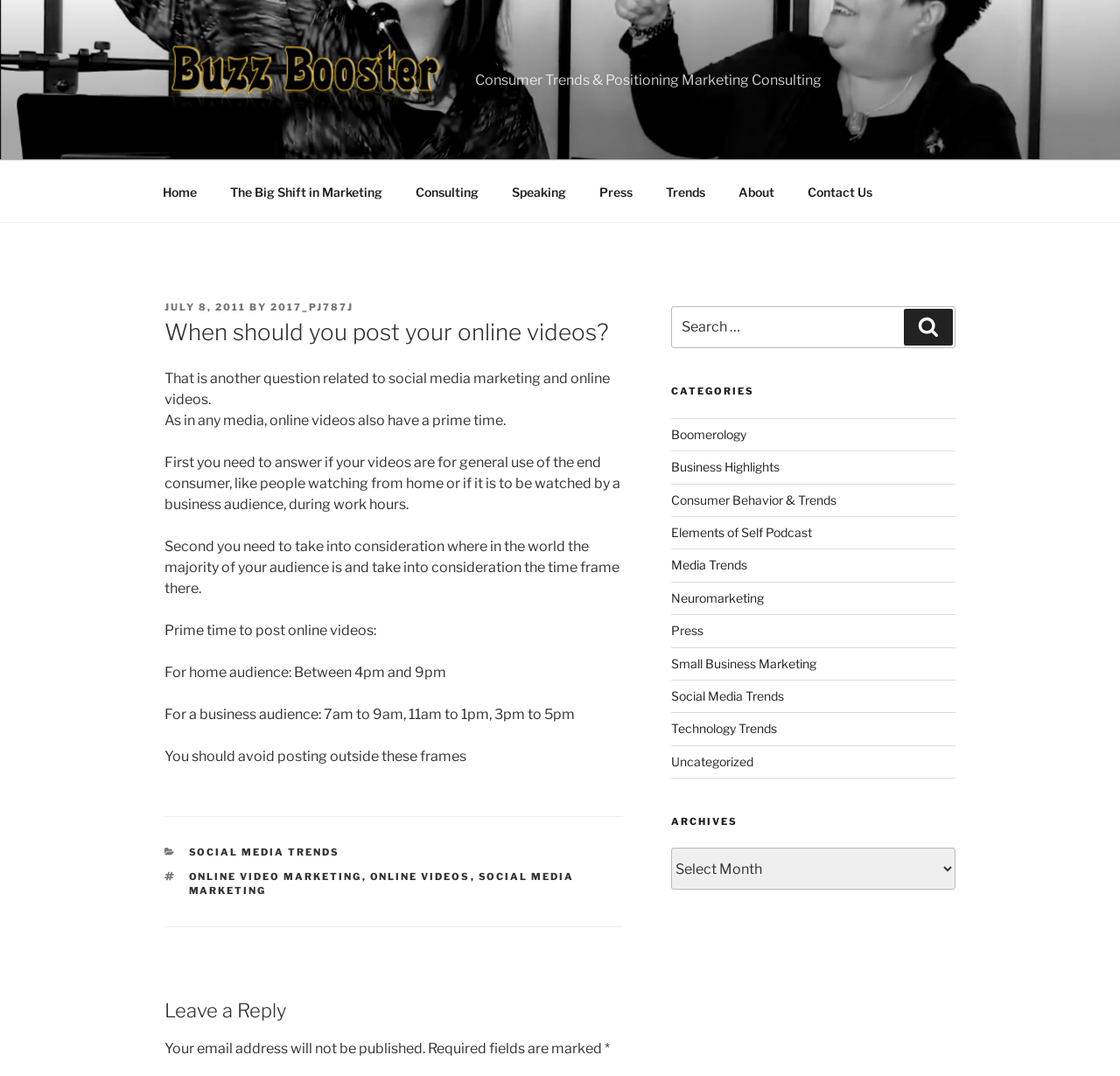Please provide a comprehensive response to the question based on the details in the image: How many categories are listed in the blog sidebar?

The categories are listed in the blog sidebar section, and there are 11 categories listed, including Boomerology, Business Highlights, Consumer Behavior & Trends, and so on.